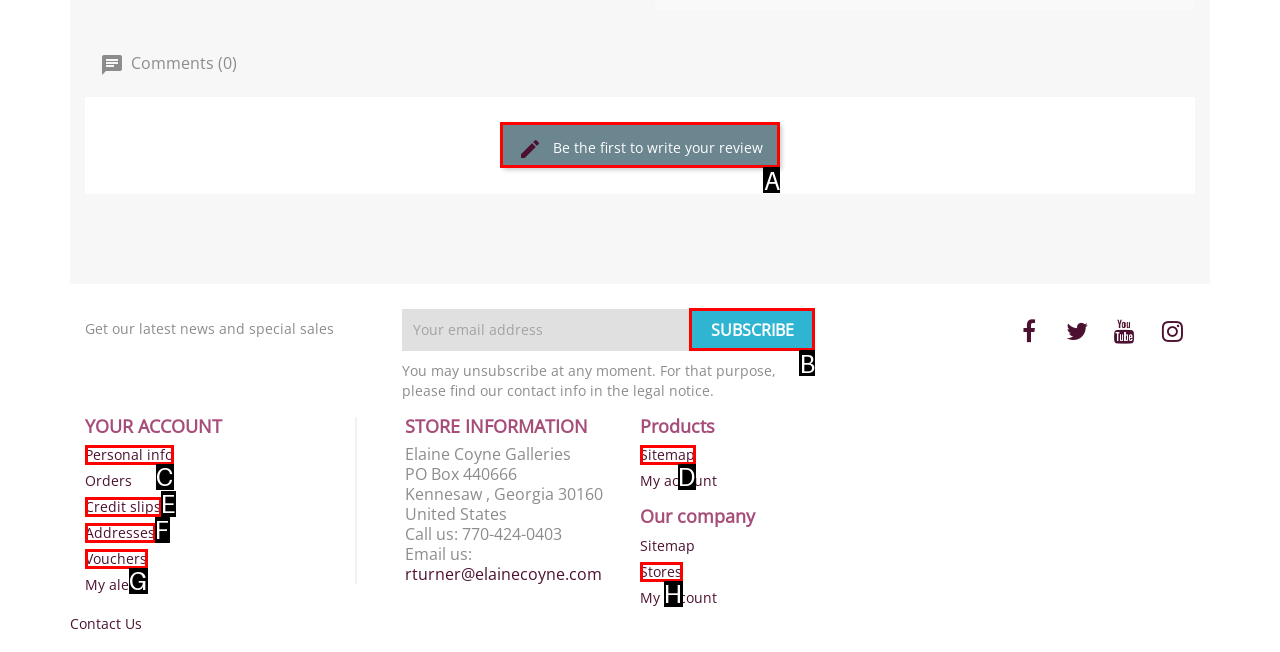Select the HTML element that matches the description: Addresses. Provide the letter of the chosen option as your answer.

F